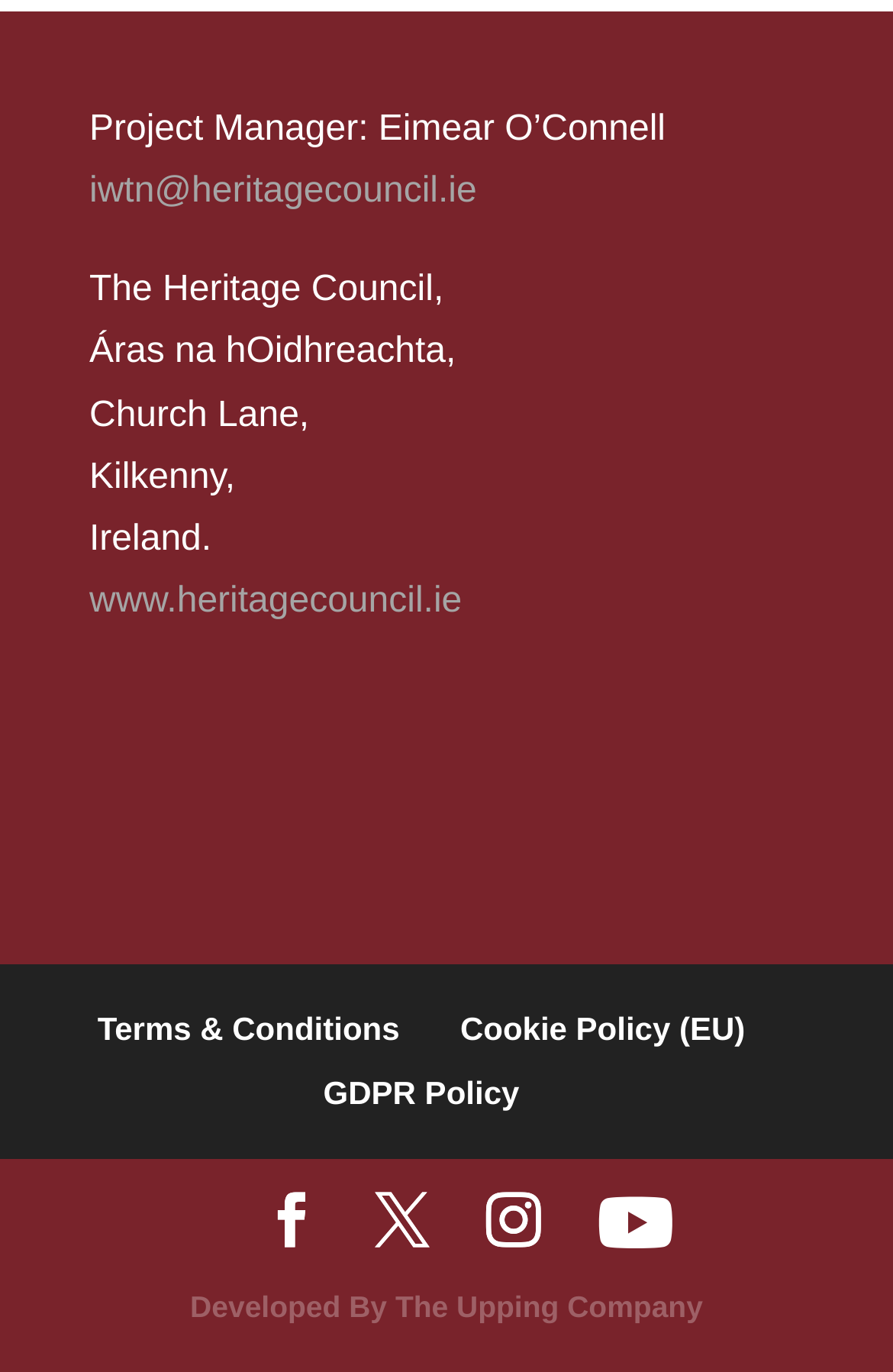Please determine the bounding box coordinates of the section I need to click to accomplish this instruction: "Visit the Heritage Council website".

[0.1, 0.424, 0.517, 0.453]